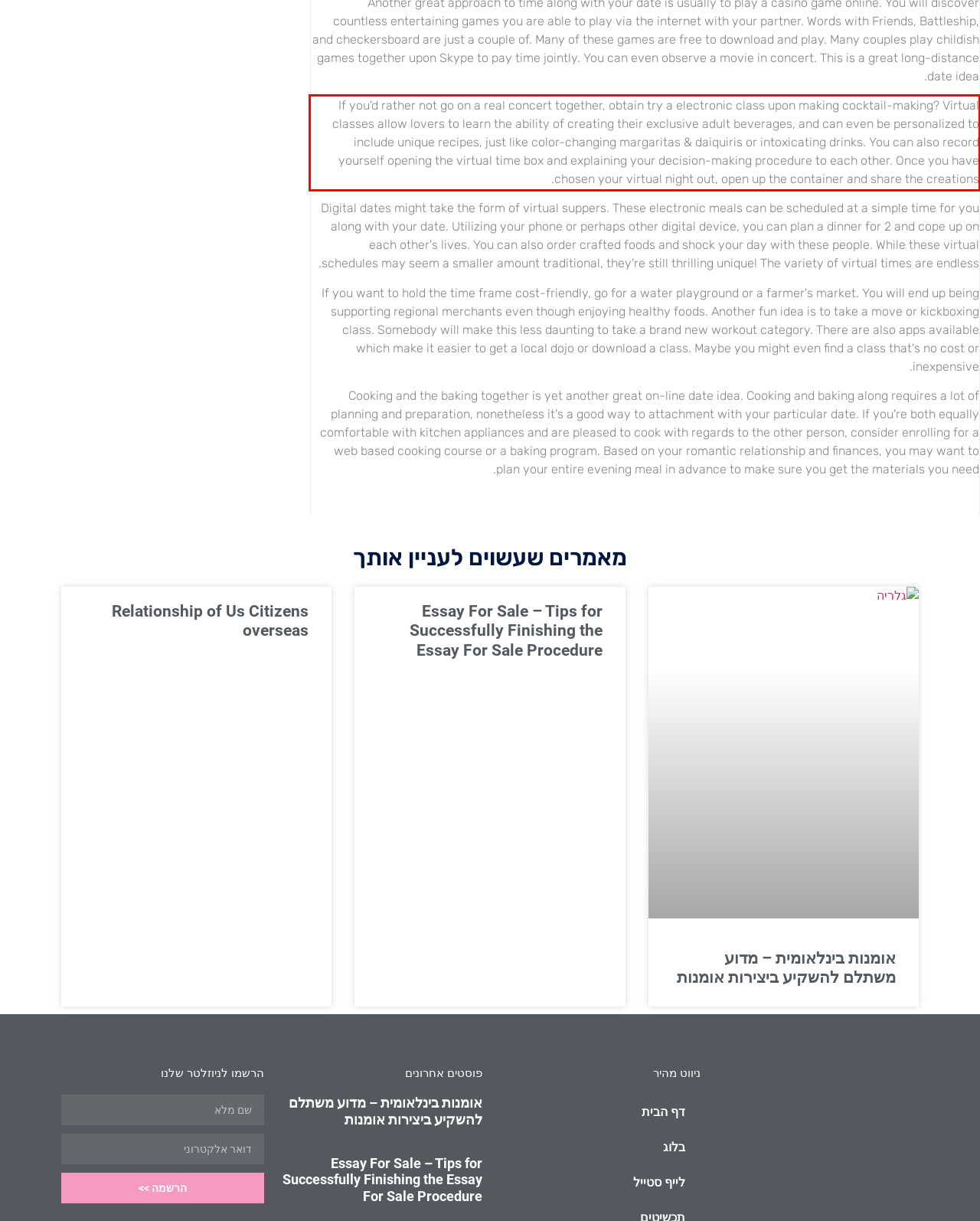You are presented with a screenshot containing a red rectangle. Extract the text found inside this red bounding box.

If you'd rather not go on a real concert together, obtain try a electronic class upon making cocktail-making? Virtual classes allow lovers to learn the ability of creating their exclusive adult beverages, and can even be personalized to include unique recipes, just like color-changing margaritas & daiquiris or intoxicating drinks. You can also record yourself opening the virtual time box and explaining your decision-making procedure to each other. Once you have chosen your virtual night out, open up the container and share the creations.